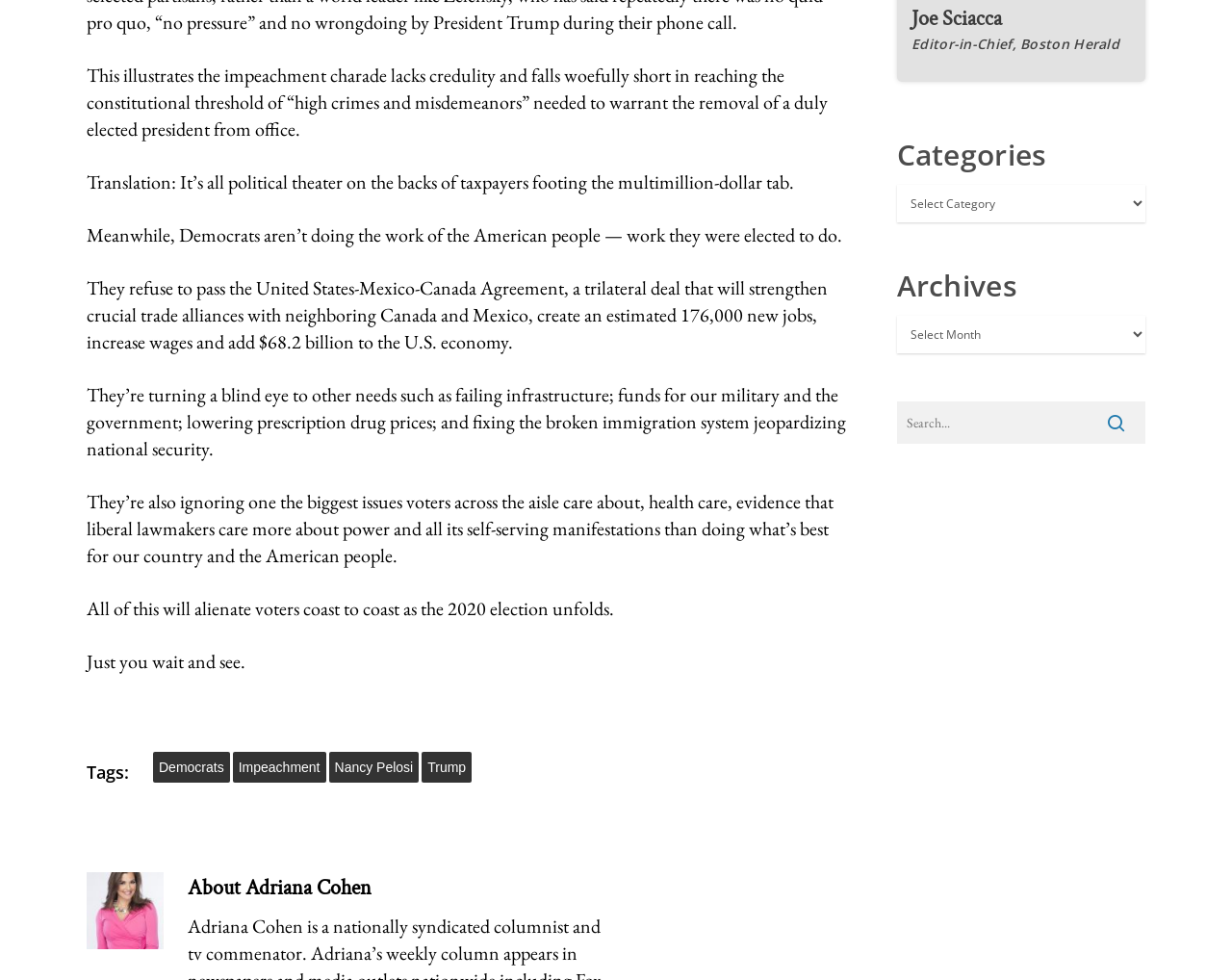Identify the bounding box coordinates of the section to be clicked to complete the task described by the following instruction: "View archives". The coordinates should be four float numbers between 0 and 1, formatted as [left, top, right, bottom].

[0.728, 0.322, 0.93, 0.36]